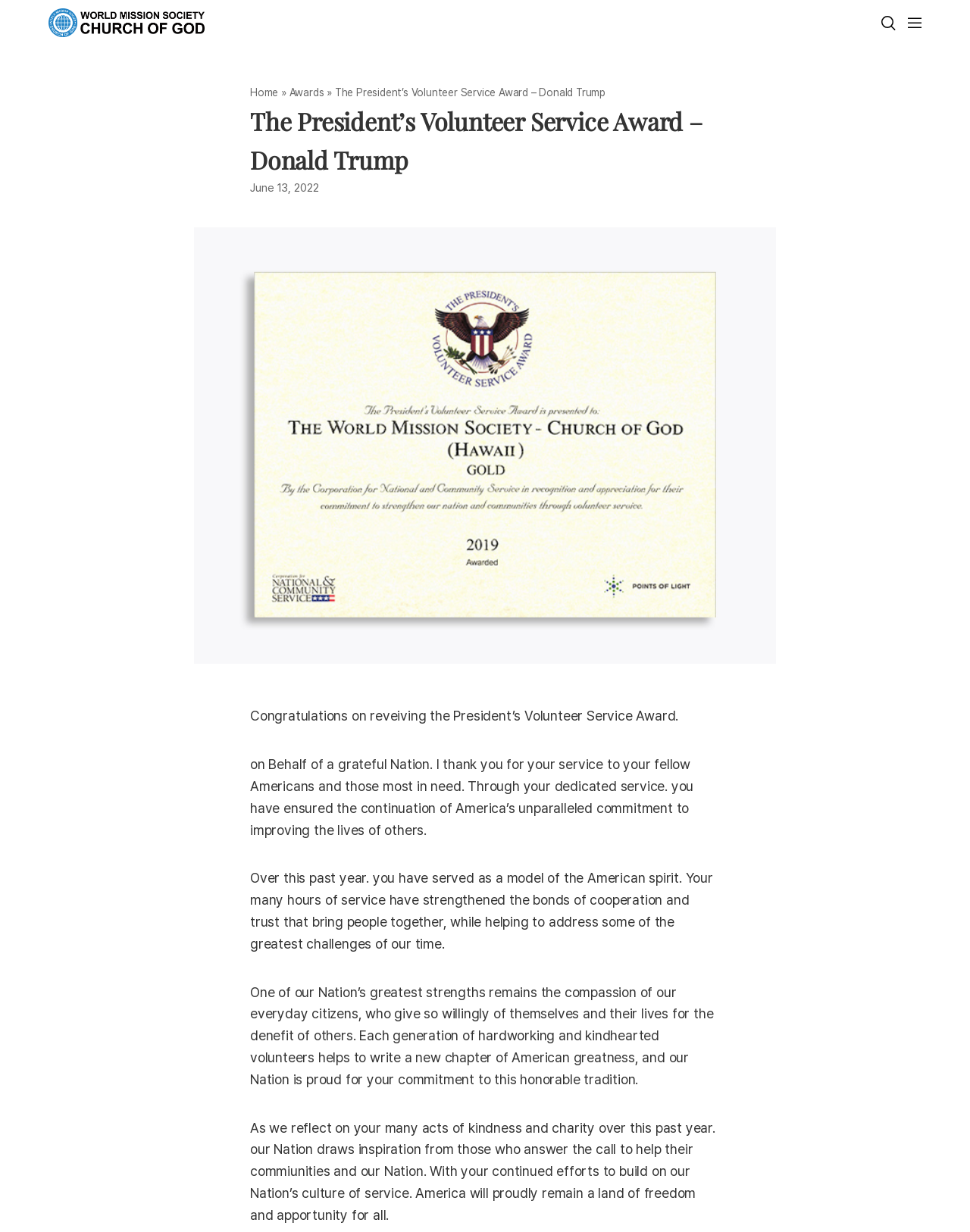What is the purpose of the award?
Using the visual information, respond with a single word or phrase.

To recognize service to fellow Americans